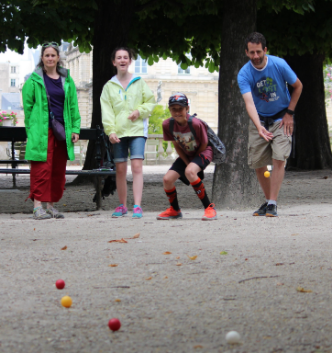What color is the woman's jacket?
Based on the image, answer the question with as much detail as possible.

The caption specifically describes the woman as wearing a 'bright green jacket', which indicates her attire.